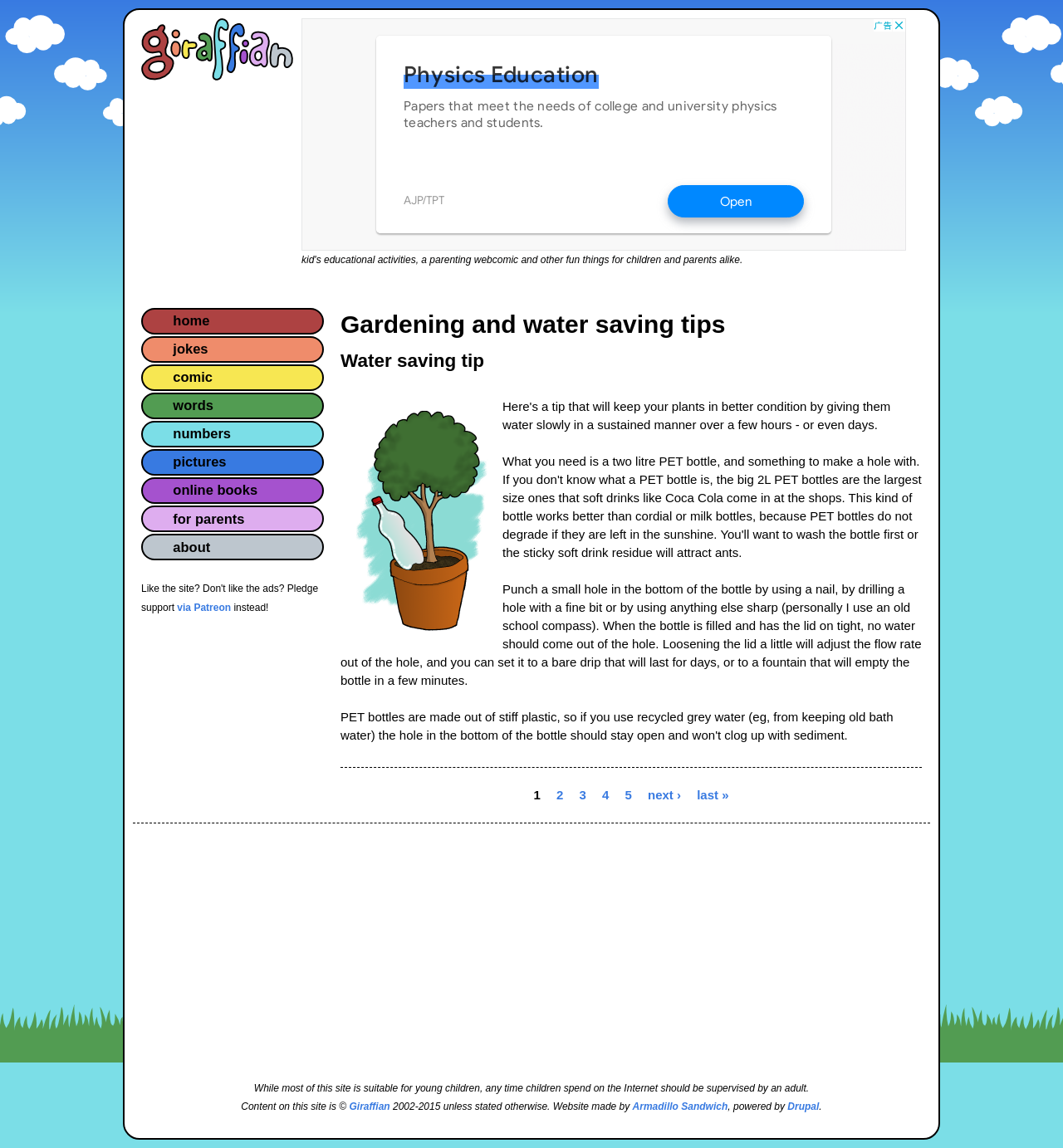Can you extract the primary headline text from the webpage?

Gardening and water saving tips